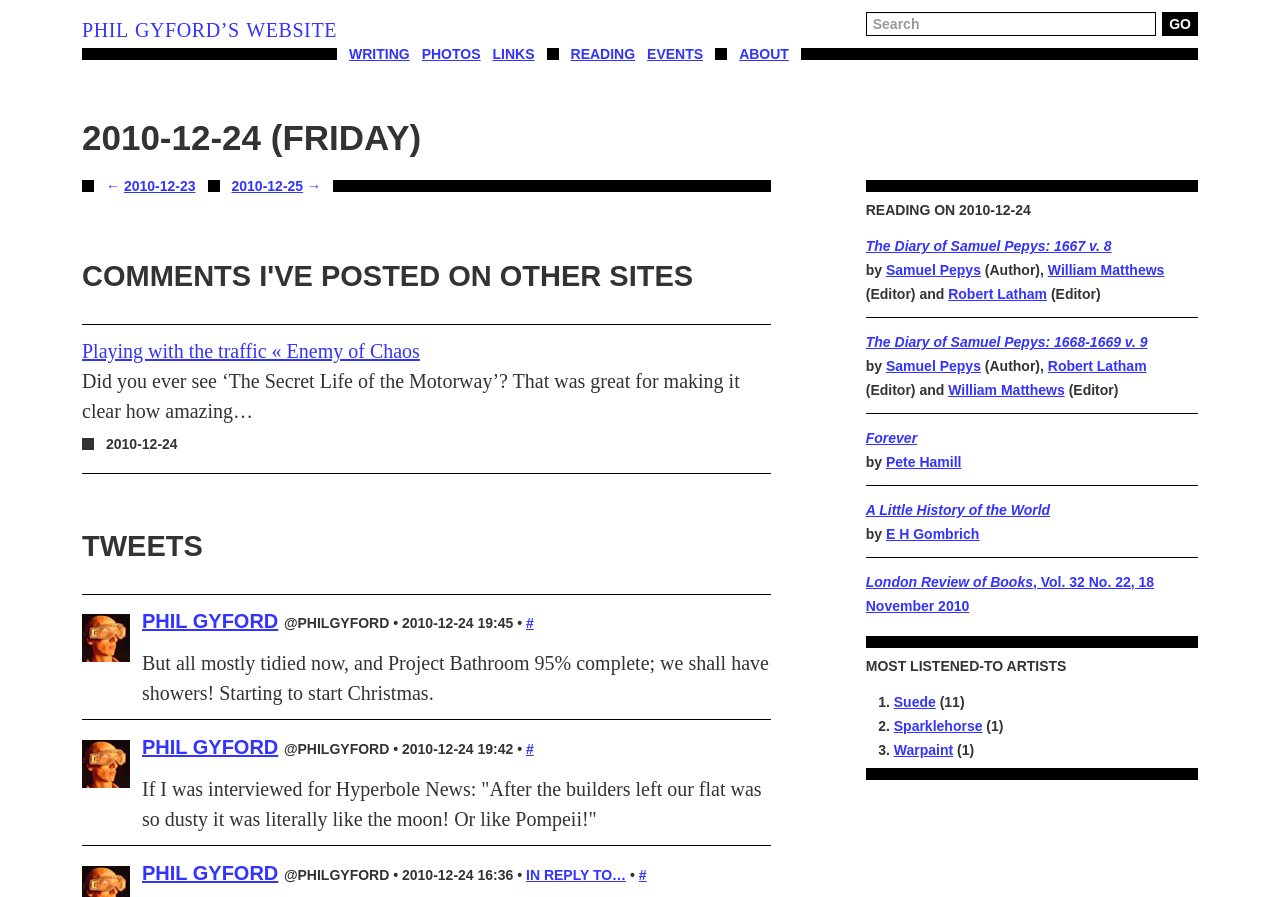Determine the bounding box coordinates of the clickable element to complete this instruction: "Go to Phil Gyford's website". Provide the coordinates in the format of four float numbers between 0 and 1, [left, top, right, bottom].

[0.064, 0.021, 0.263, 0.046]